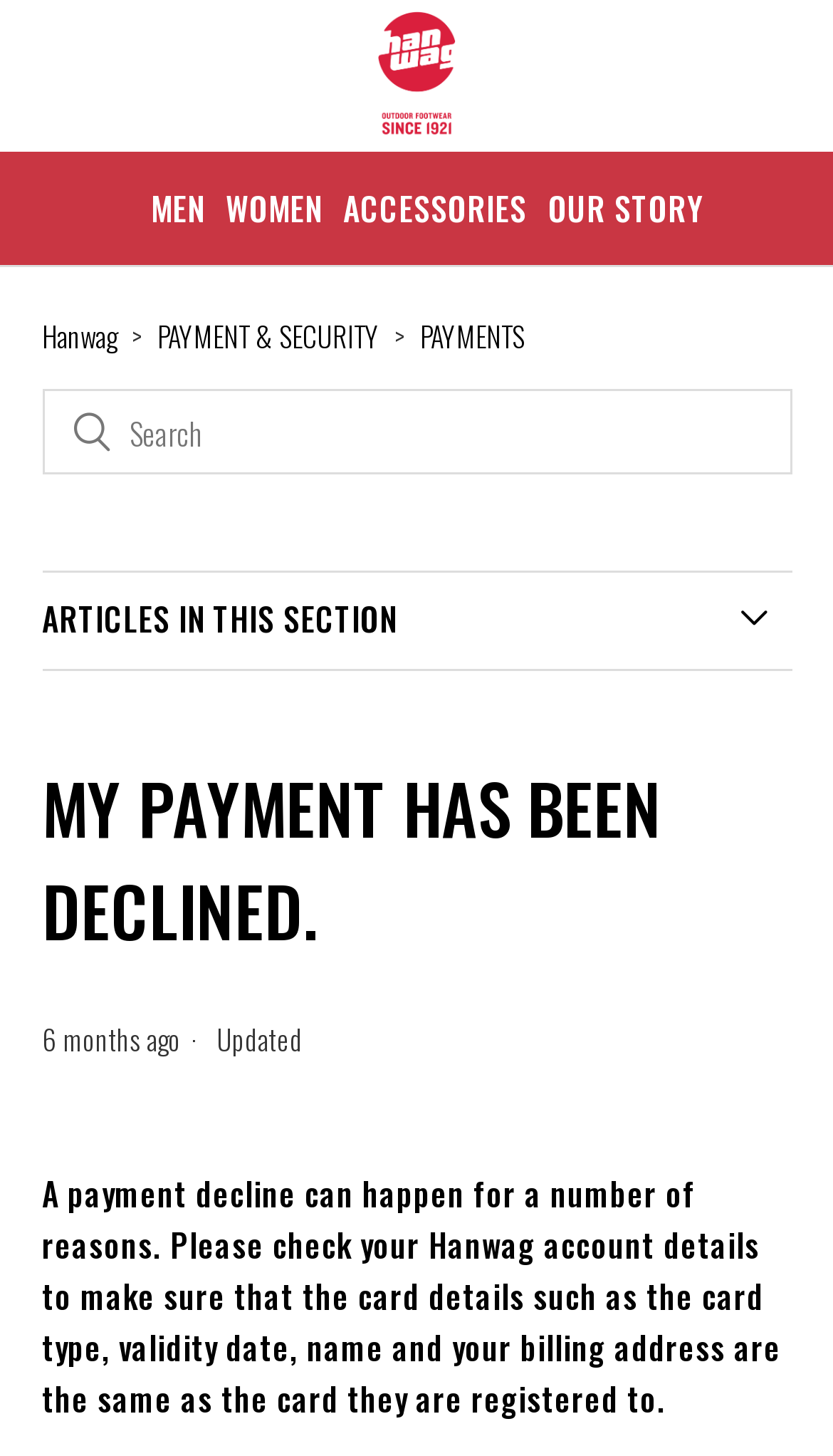Give a one-word or phrase response to the following question: What is the purpose of the search box?

Search